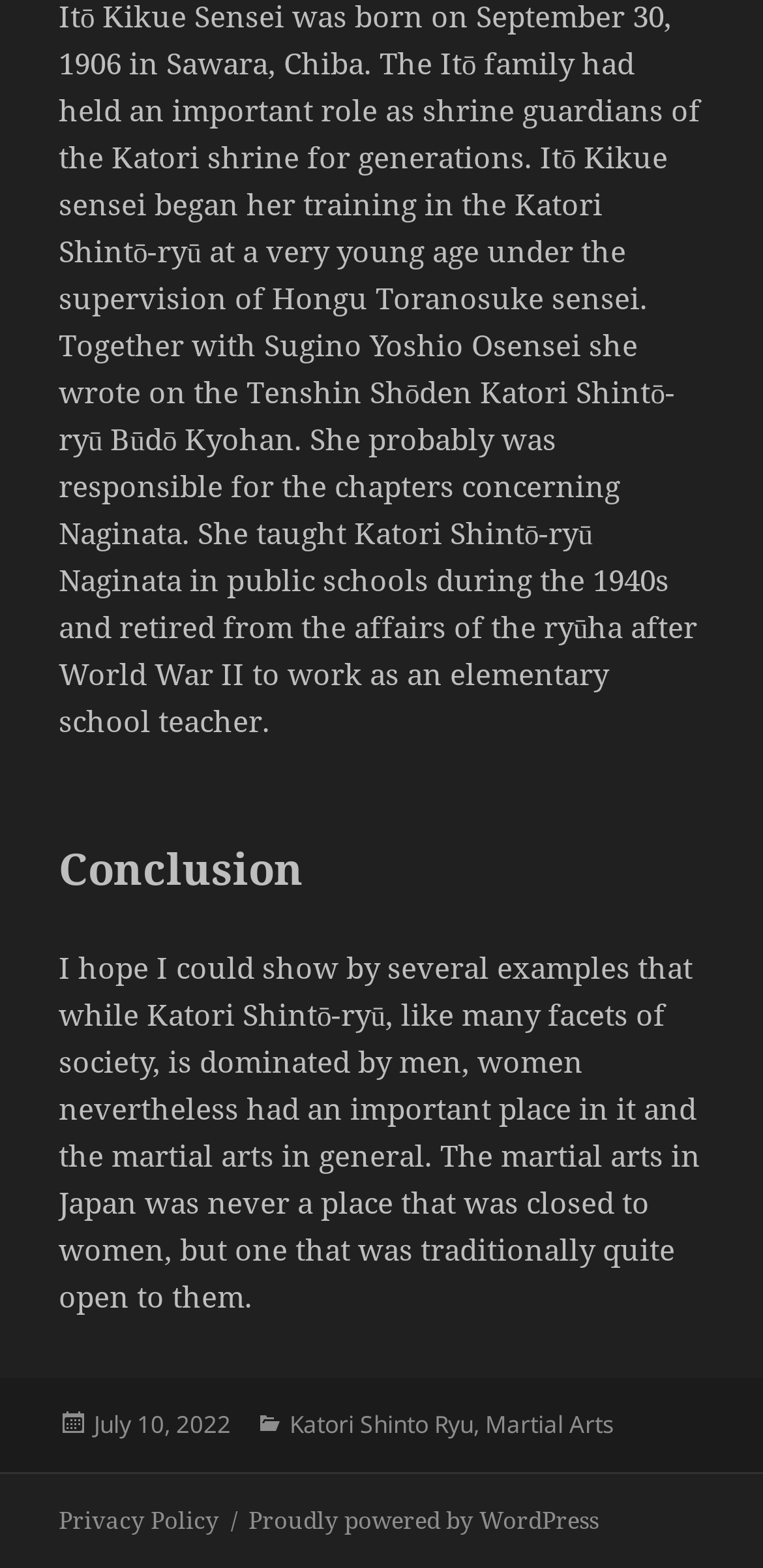What are the categories of the article?
Answer with a single word or phrase, using the screenshot for reference.

Katori Shinto Ryu, Martial Arts